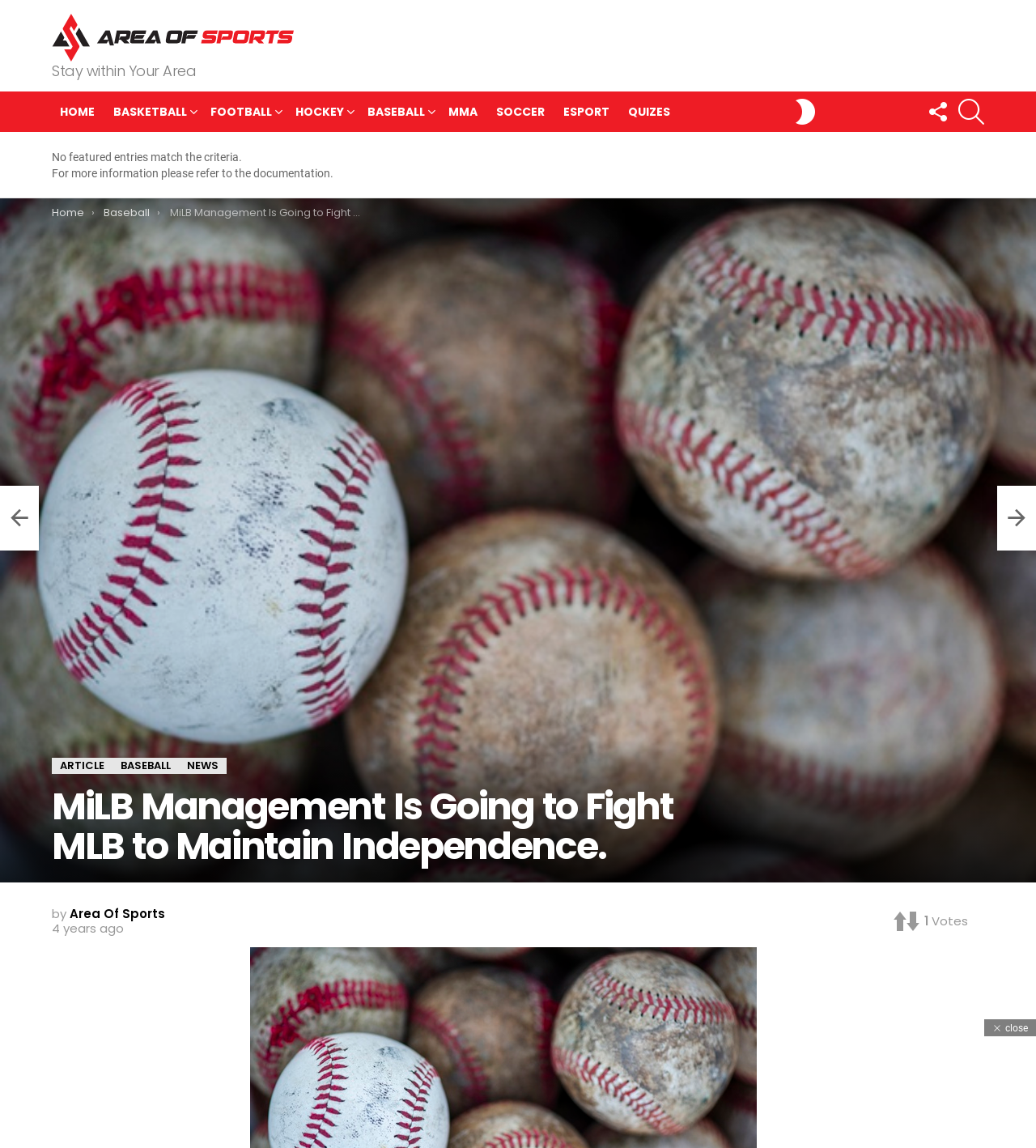Offer an in-depth caption of the entire webpage.

The webpage is about the Area of Sports, specifically focusing on MiLB Management's decision to fight MLB to maintain independence. At the top left corner, there is a logo and a link to "Area Of Sports". Below it, there is a static text "Stay within Your Area". 

To the right of the logo, there is a navigation menu with links to different sports categories, including HOME, BASKETBALL, FOOTBALL, HOCKEY, BASEBALL, MMA, SOCCER, ESPORT, and QUIZES. 

On the top right corner, there are three buttons: a skin switch button, a follow us button, and a search button. Below these buttons, there is a Facebook link. 

The main content area is divided into two sections. The top section has a header with links to ARTICLE, BASEBALL, and NEWS. Below the header, there is a heading that summarizes the main topic: "MiLB Management Is Going to Fight MLB to Maintain Independence." 

The bottom section has a subheading with the author's name, "by Area Of Sports", and the publication date, "August 13, 2020, 1:33 pm". There is also a timestamp indicating that the article was published 4 years ago. Additionally, there is a "Votes" section on the right side of the bottom section. 

On the left and right sides of the webpage, there are two links with icons, which seem to be navigation buttons. At the bottom right corner, there is a "close" button.